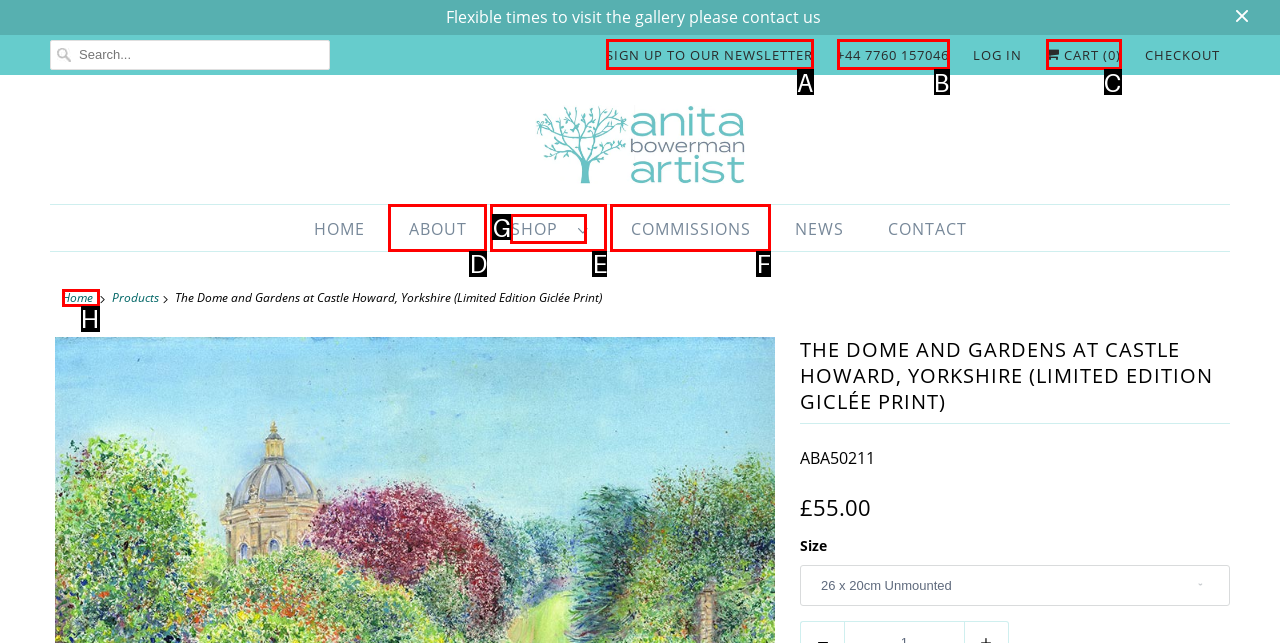Select the HTML element that corresponds to the description: +44 7760 157046
Reply with the letter of the correct option from the given choices.

B